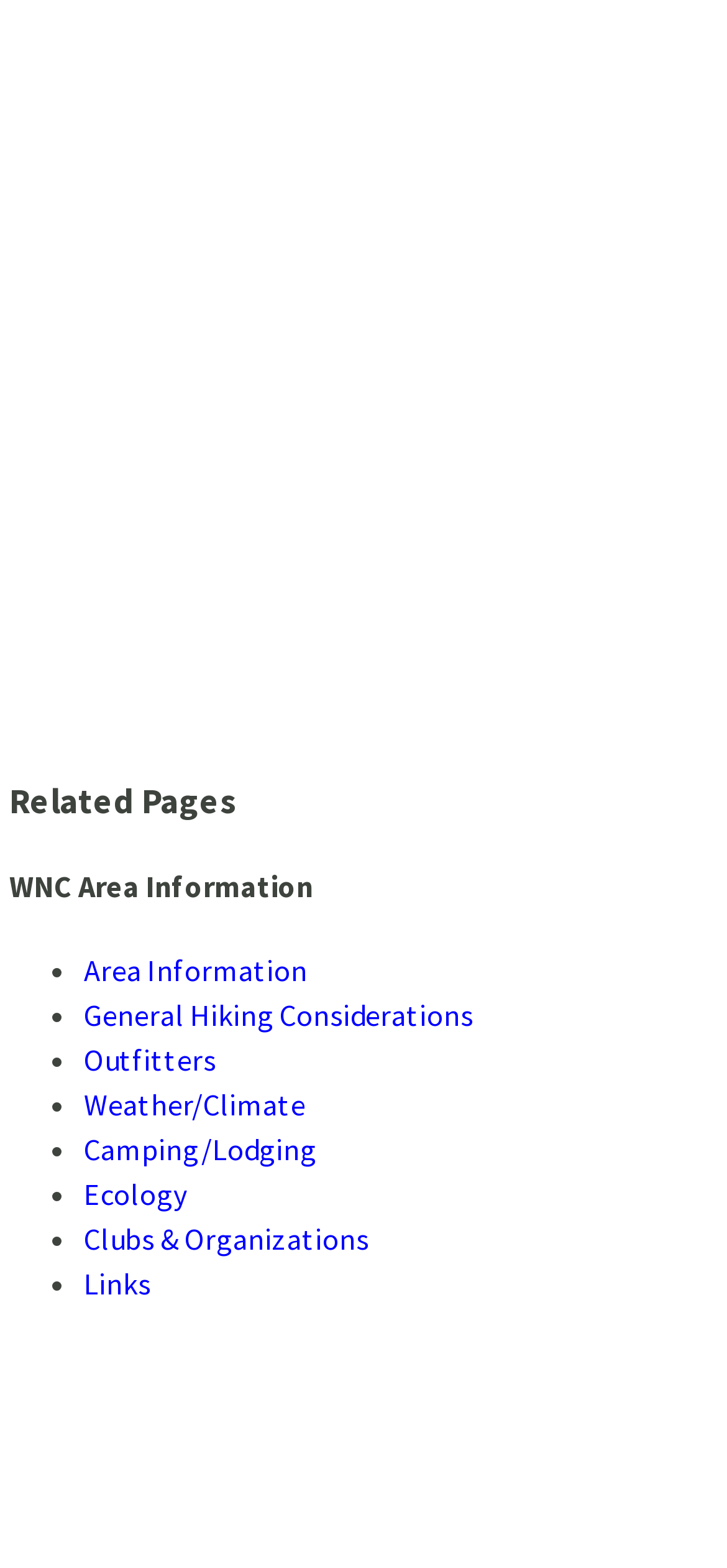Please identify the bounding box coordinates of the clickable area that will fulfill the following instruction: "Check Weather/Climate". The coordinates should be in the format of four float numbers between 0 and 1, i.e., [left, top, right, bottom].

[0.115, 0.693, 0.421, 0.716]